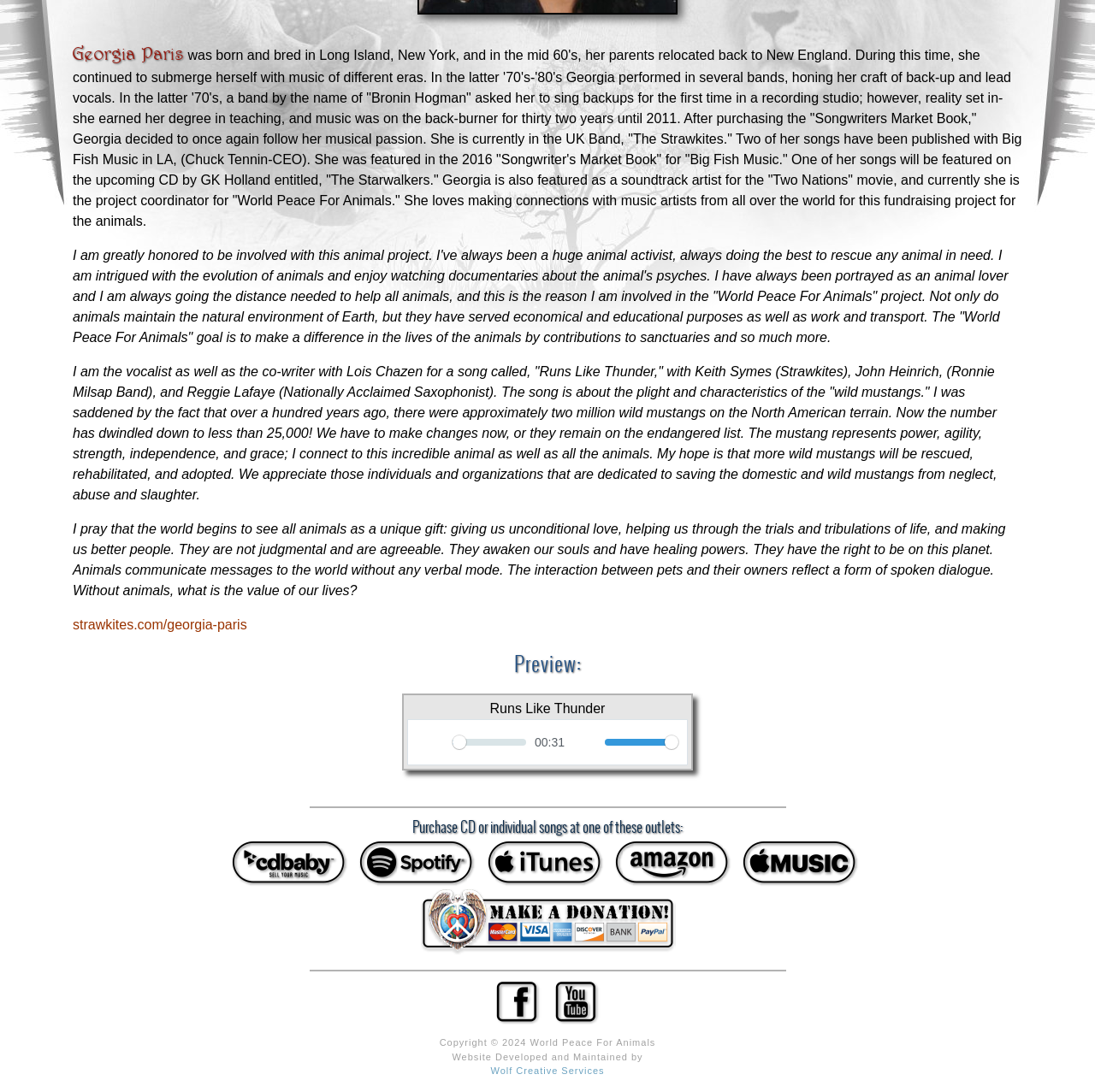Given the description "strawkites.com/georgia-paris", provide the bounding box coordinates of the corresponding UI element.

[0.066, 0.565, 0.225, 0.579]